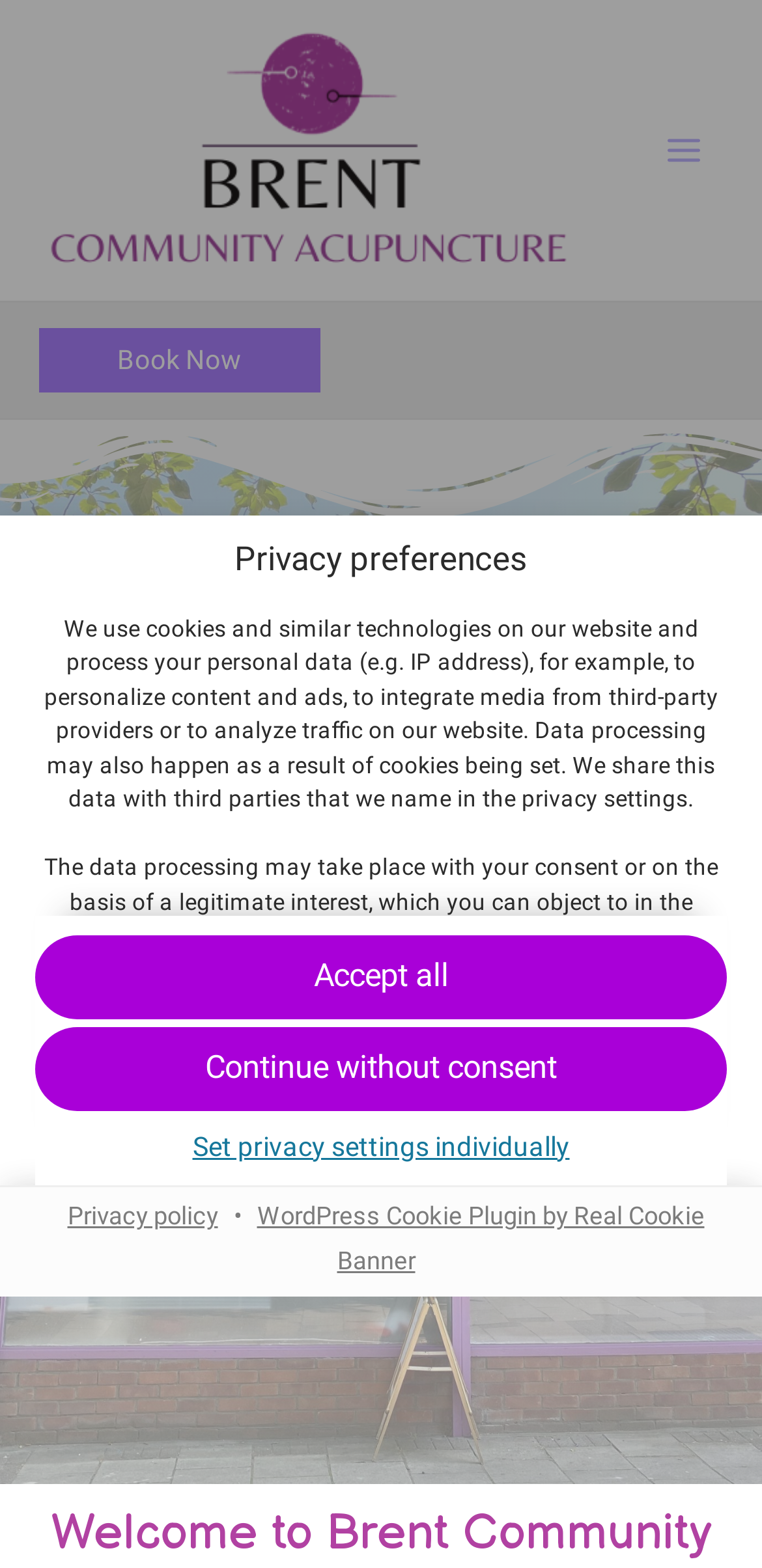Illustrate the webpage thoroughly, mentioning all important details.

The webpage is focused on "I Low Cost Acupuncture" and has a prominent dialog box titled "Privacy preferences" that occupies most of the screen. This dialog box is positioned near the top of the page, with its top edge aligned with the top of the screen. 

Inside the dialog box, there is a link to "Skip to consent choices" at the top-left corner. Below this link, there is a heading "Privacy preferences" that spans about two-thirds of the dialog box's width. 

The main content of the dialog box is a block of text that explains how the website uses cookies and processes personal data. This text is divided into two paragraphs, with the first paragraph describing the data processing and the second paragraph explaining the user's rights regarding consent. 

Below the text, there are three buttons: "Accept all", "Continue without consent", and "Set privacy settings individually". These buttons are aligned to the left edge of the dialog box and are stacked vertically. 

At the bottom of the dialog box, there are two links: "Privacy policy" and "WordPress Cookie Plugin by Real Cookie Banner", with a bullet point separating them. The "Privacy policy" link is repeated from earlier in the dialog box.